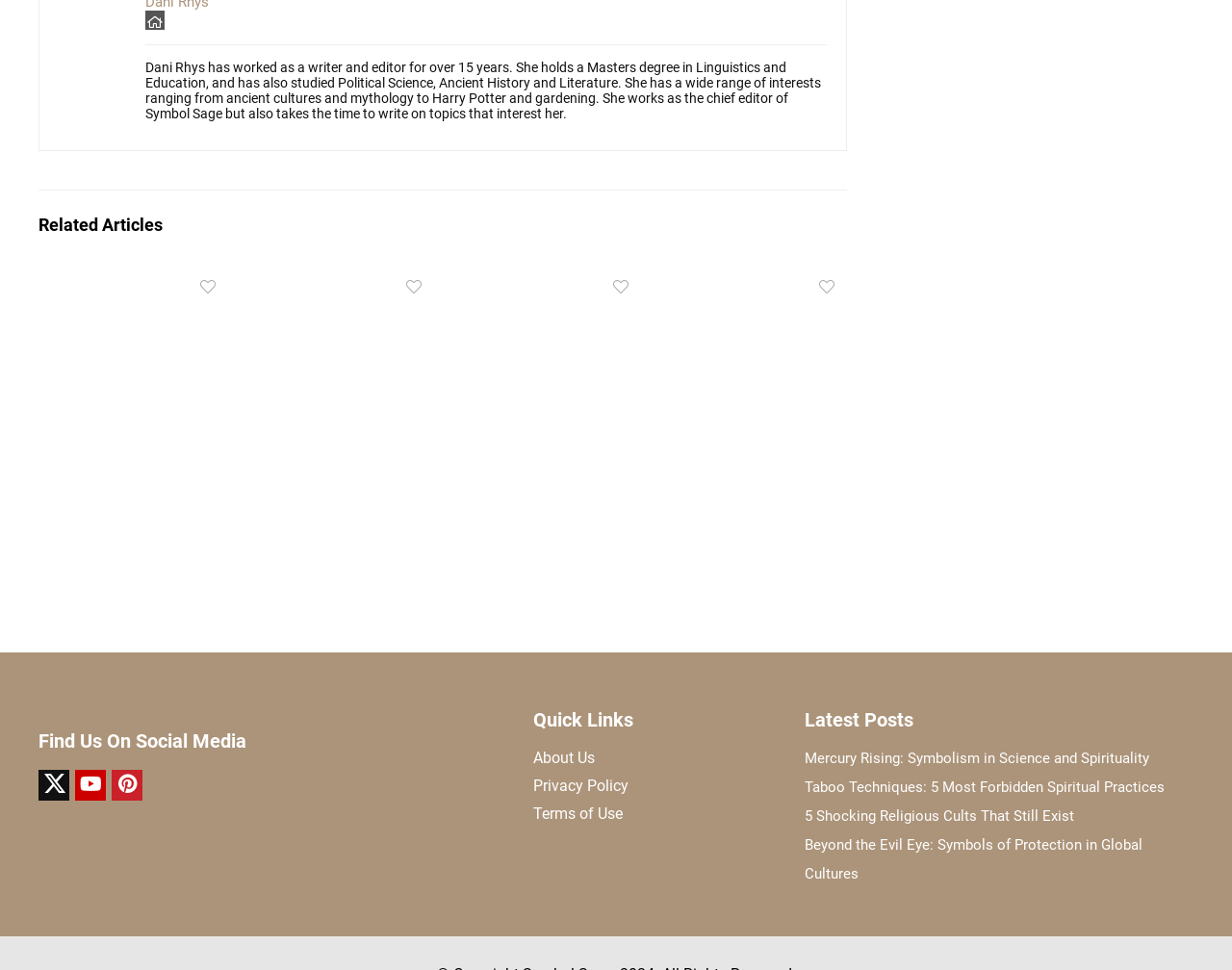Please identify the bounding box coordinates of the area that needs to be clicked to fulfill the following instruction: "View the image of shocking religious cults."

[0.199, 0.277, 0.353, 0.405]